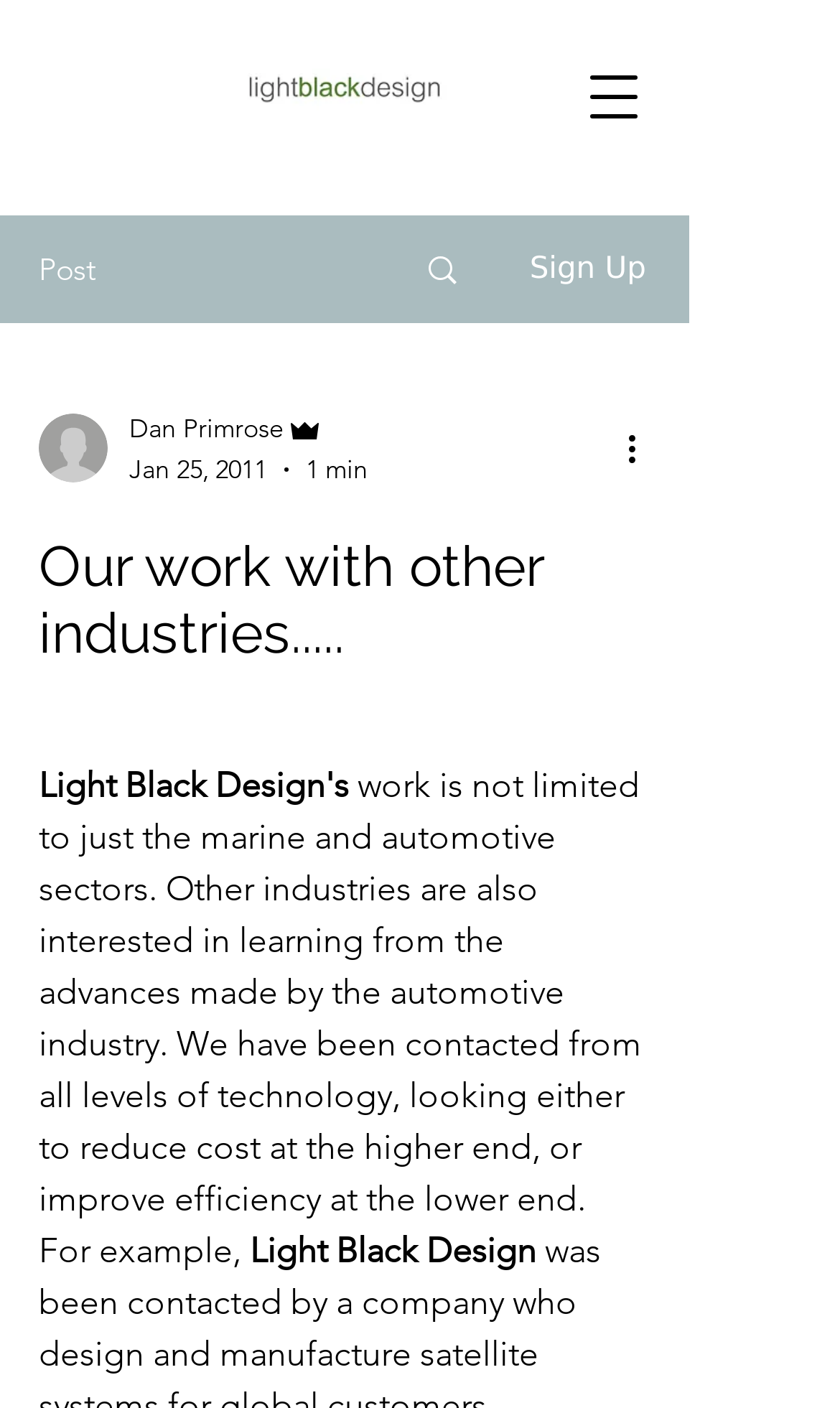Refer to the image and provide an in-depth answer to the question: 
What is the date of the post?

The date of the post can be found in the text 'Jan 25, 2011' which is located below the writer's picture and name.